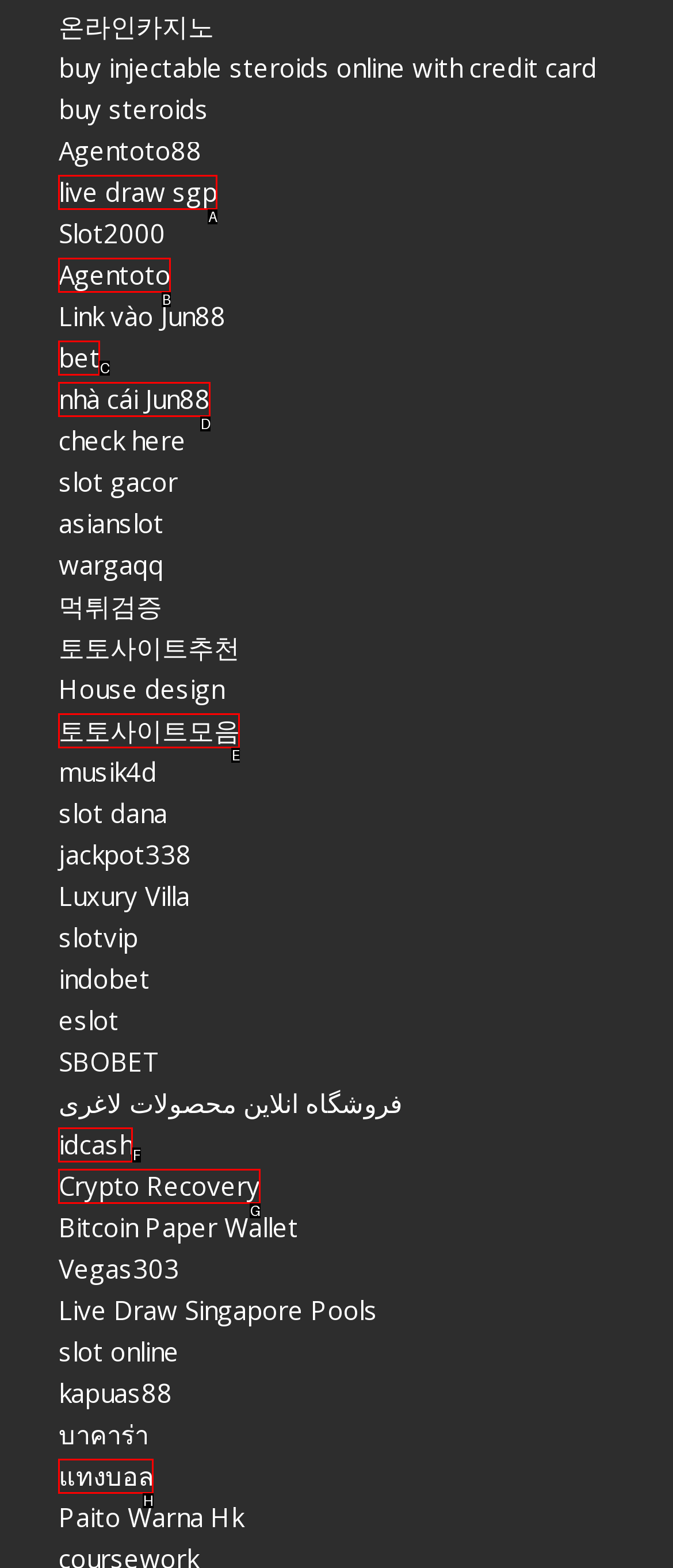Identify the HTML element that matches the description: nhà cái Jun88. Provide the letter of the correct option from the choices.

D